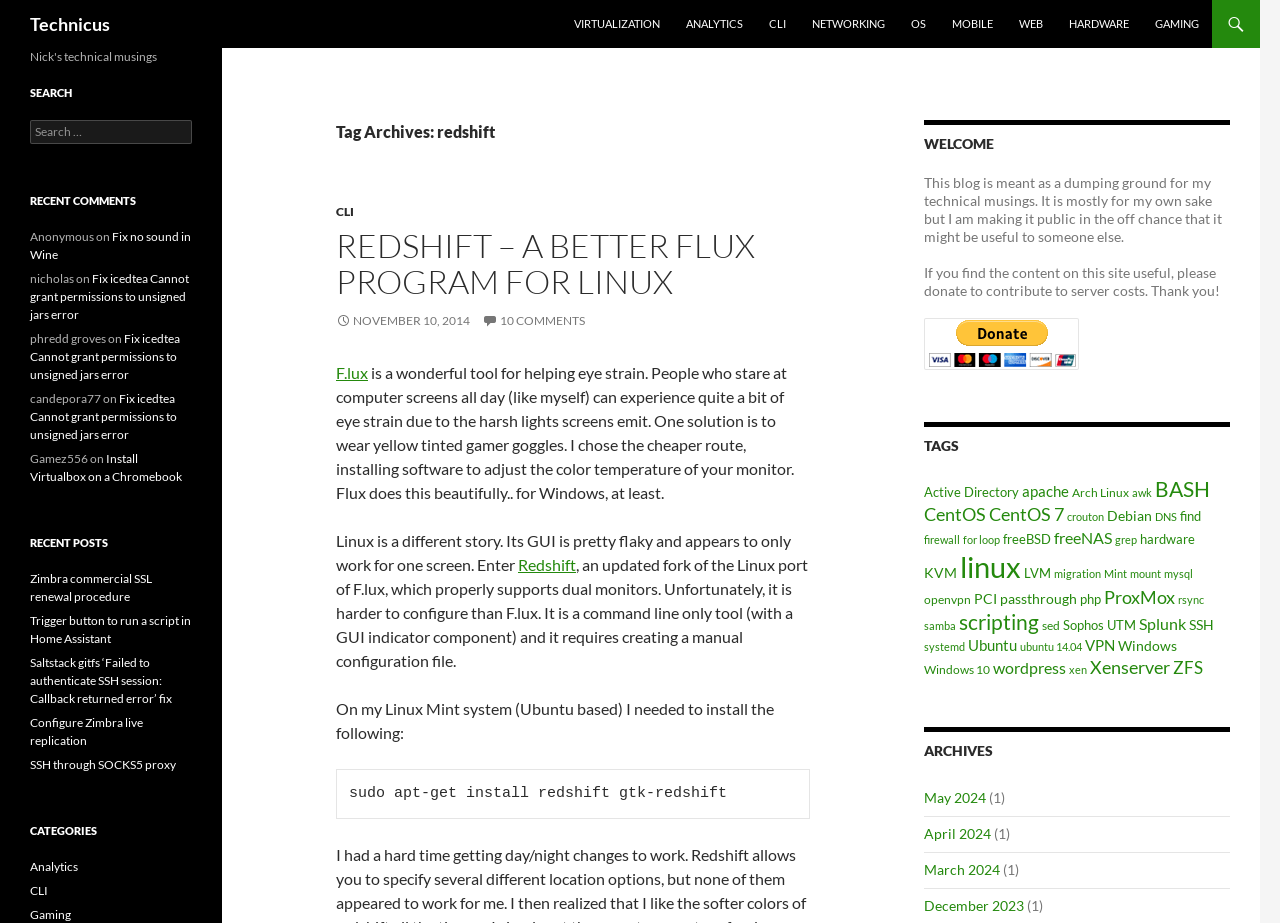Please determine the bounding box coordinates of the element to click on in order to accomplish the following task: "Read the 'REDSHIFT – A BETTER FLUX PROGRAM FOR LINUX' article". Ensure the coordinates are four float numbers ranging from 0 to 1, i.e., [left, top, right, bottom].

[0.262, 0.247, 0.633, 0.325]